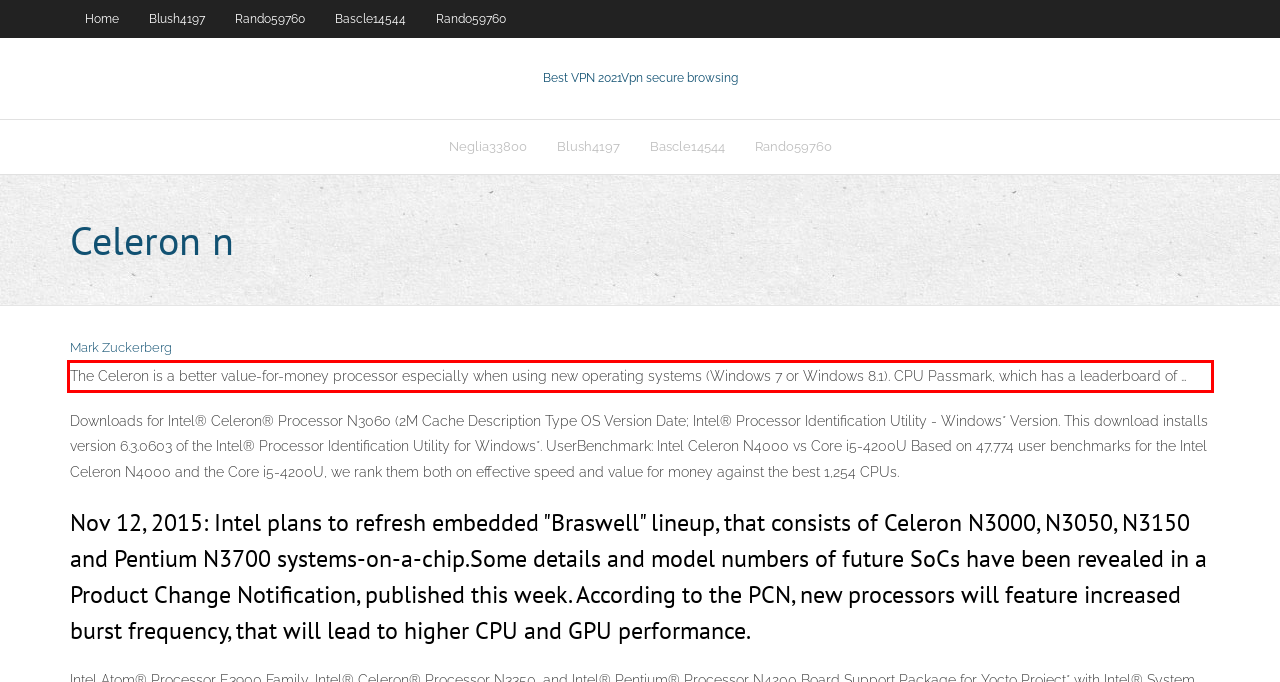Given a webpage screenshot, identify the text inside the red bounding box using OCR and extract it.

The Celeron is a better value-for-money processor especially when using new operating systems (Windows 7 or Windows 8.1). CPU Passmark, which has a leaderboard of …